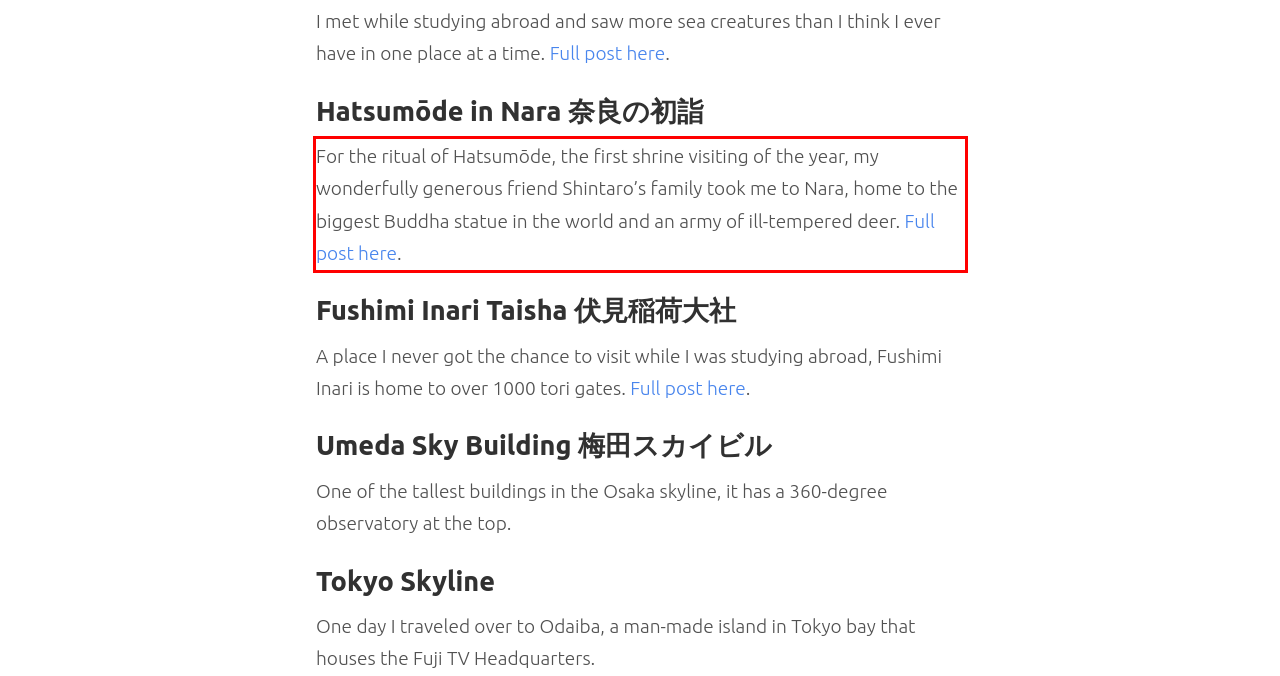Please recognize and transcribe the text located inside the red bounding box in the webpage image.

For the ritual of Hatsumōde, the first shrine visiting of the year, my wonderfully generous friend Shintaro’s family took me to Nara, home to the biggest Buddha statue in the world and an army of ill-tempered deer. Full post here.